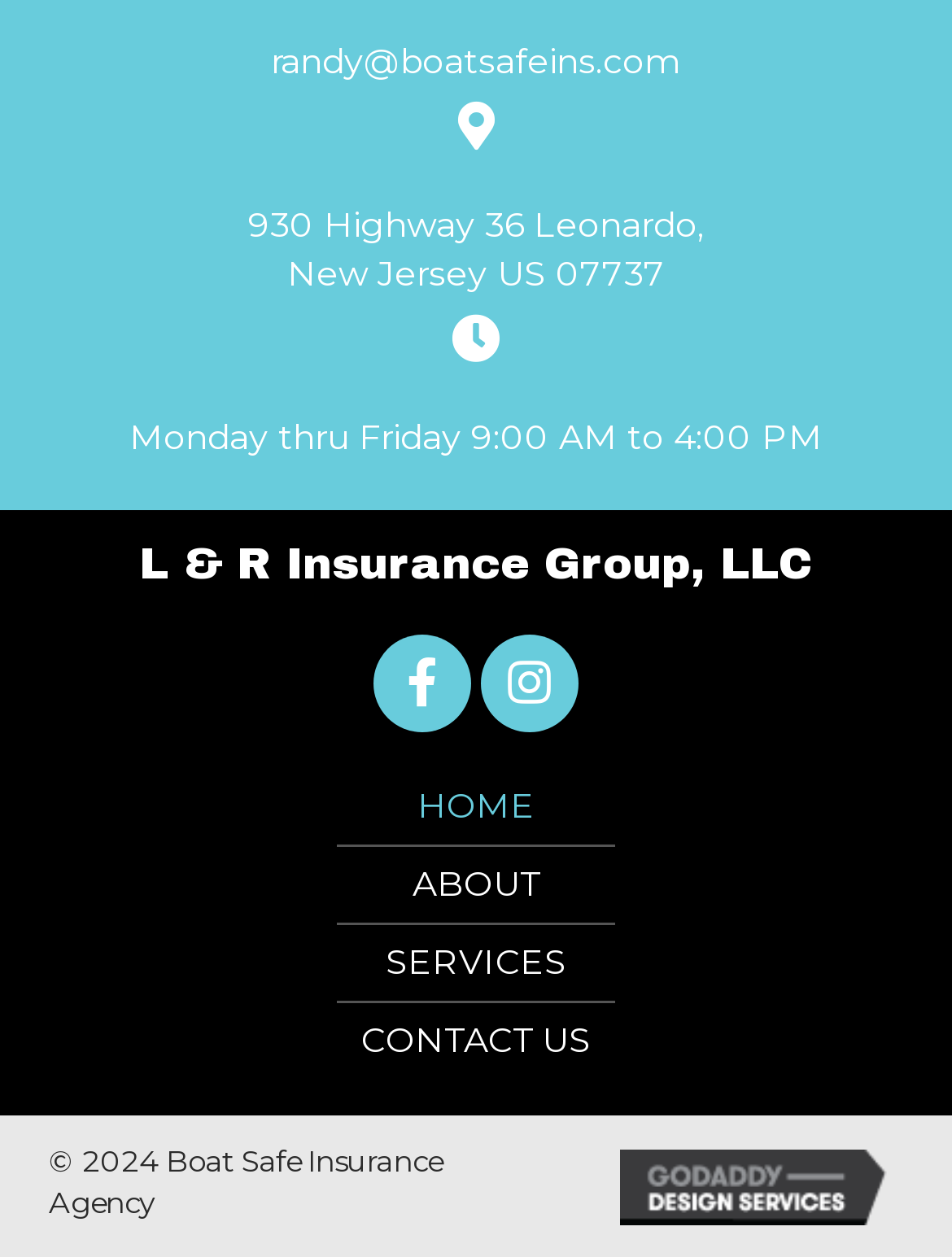Given the element description "About" in the screenshot, predict the bounding box coordinates of that UI element.

[0.354, 0.673, 0.646, 0.734]